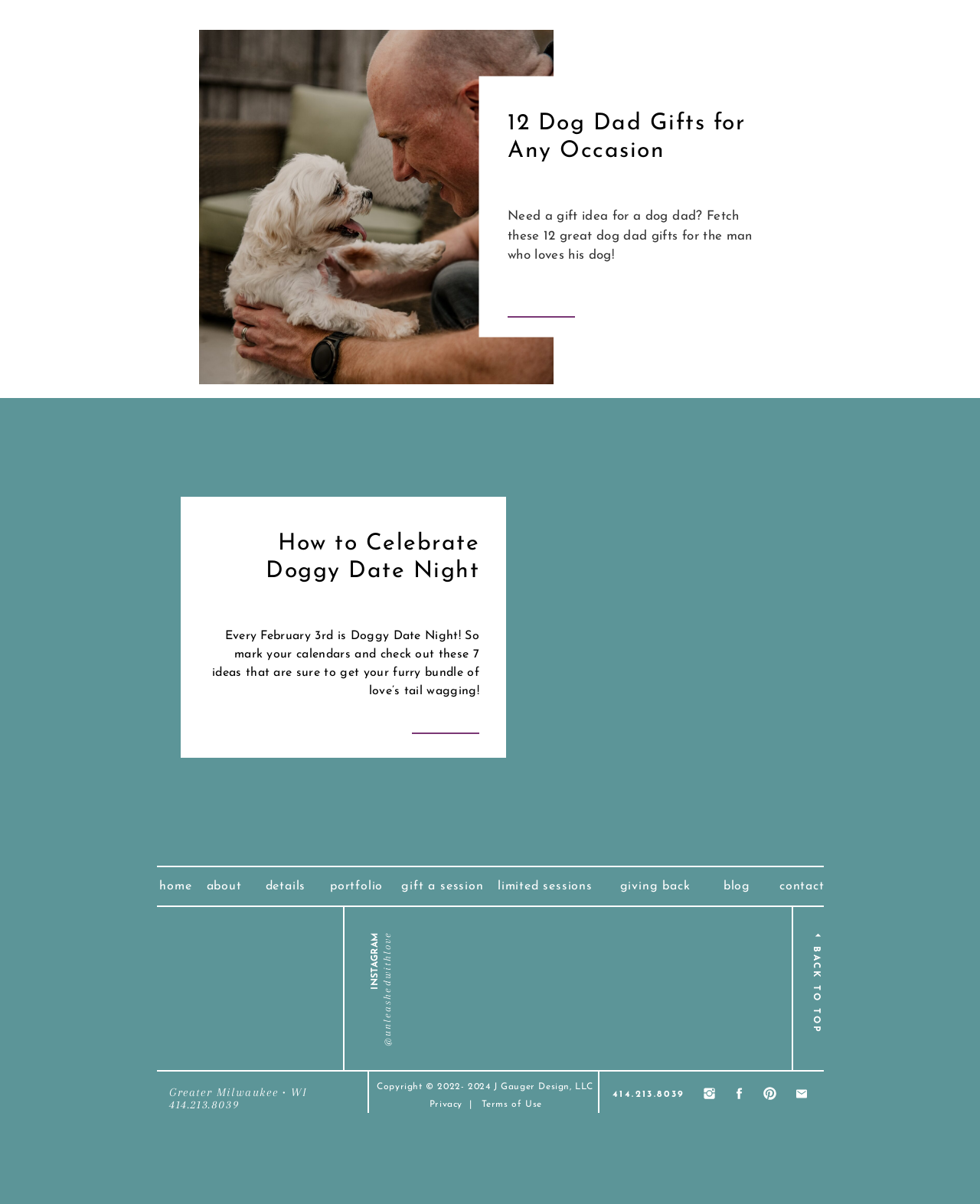Determine the coordinates of the bounding box that should be clicked to complete the instruction: "Go back to top". The coordinates should be represented by four float numbers between 0 and 1: [left, top, right, bottom].

[0.823, 0.786, 0.84, 0.867]